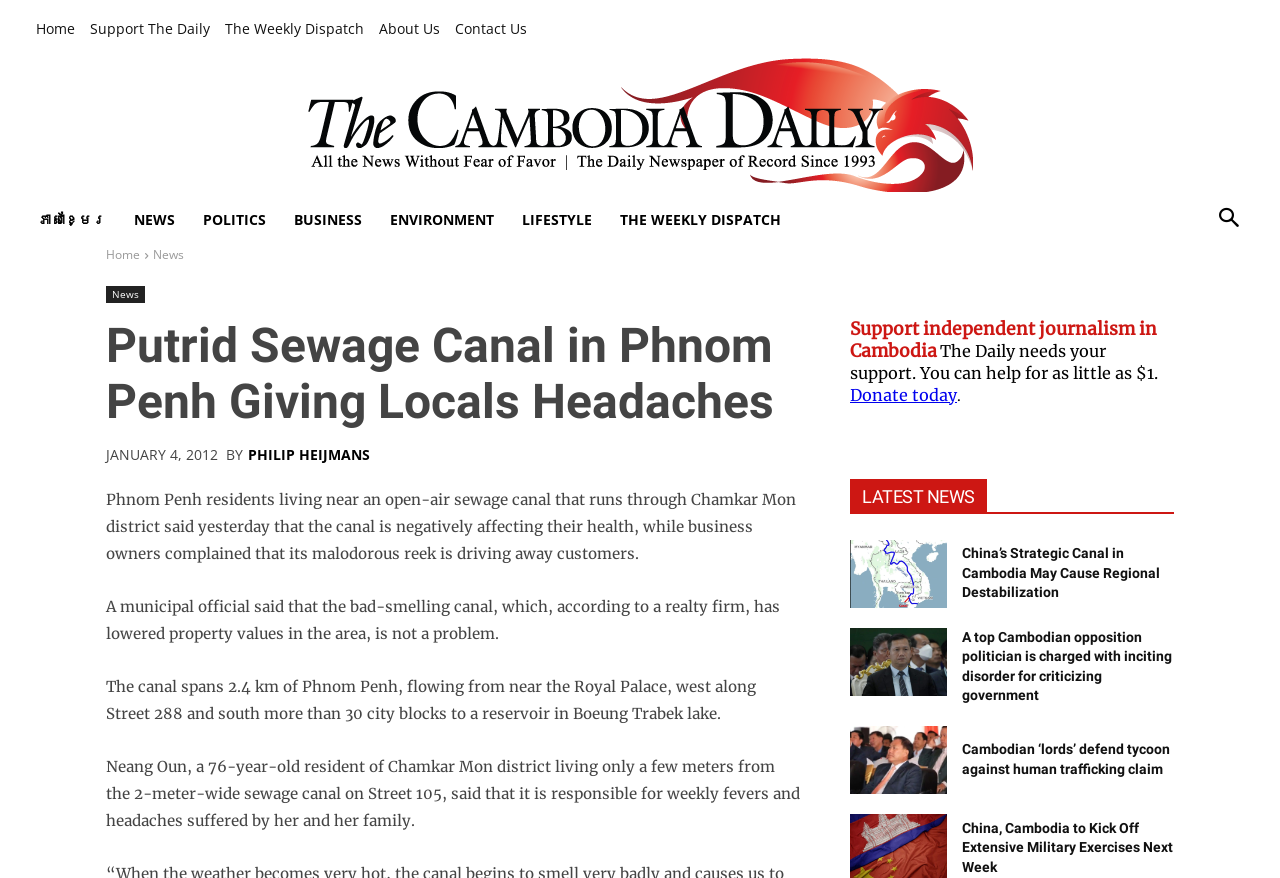How many links are there in the top navigation bar?
Respond to the question with a single word or phrase according to the image.

7